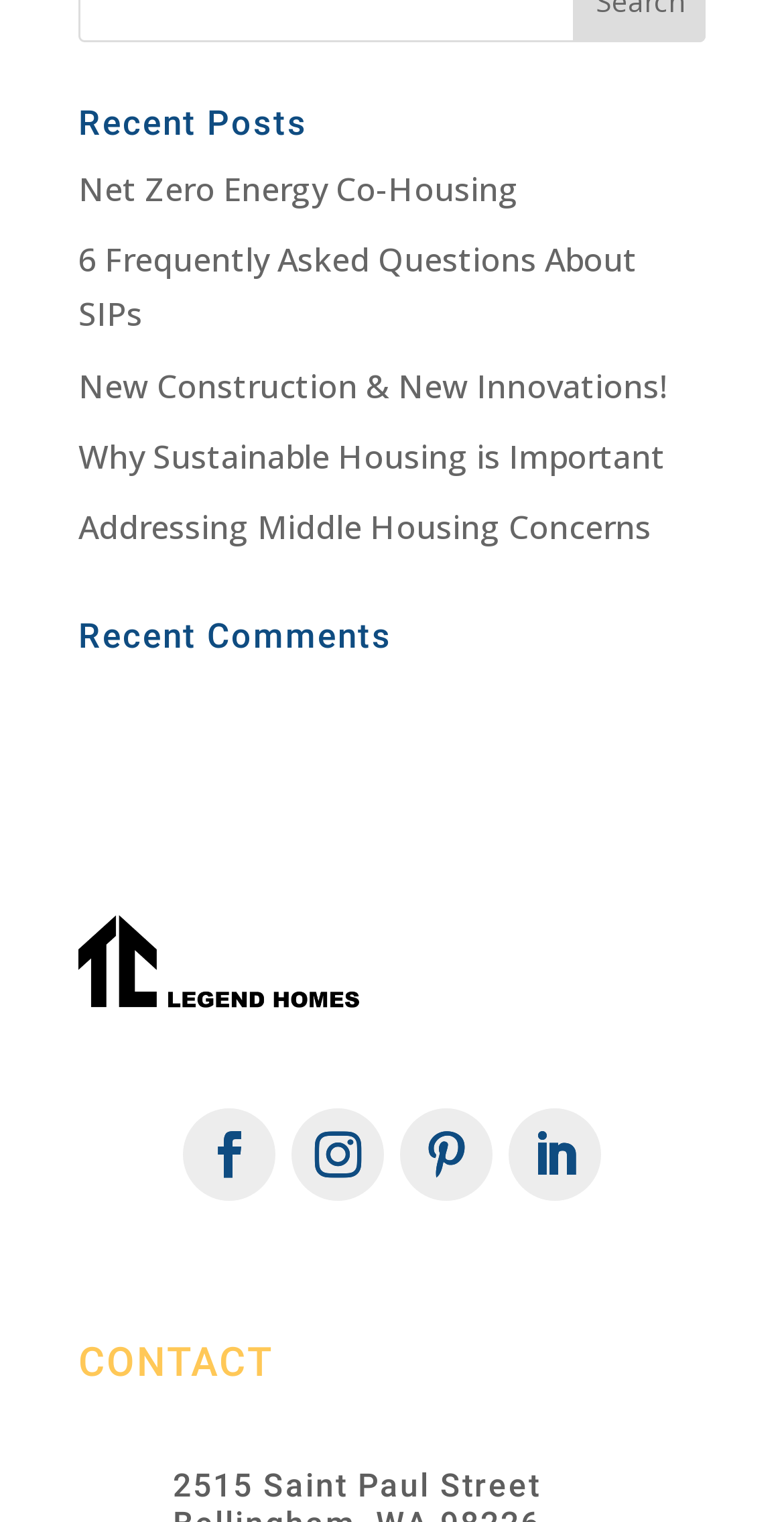Please respond to the question with a concise word or phrase:
What is the second post about?

SIPs